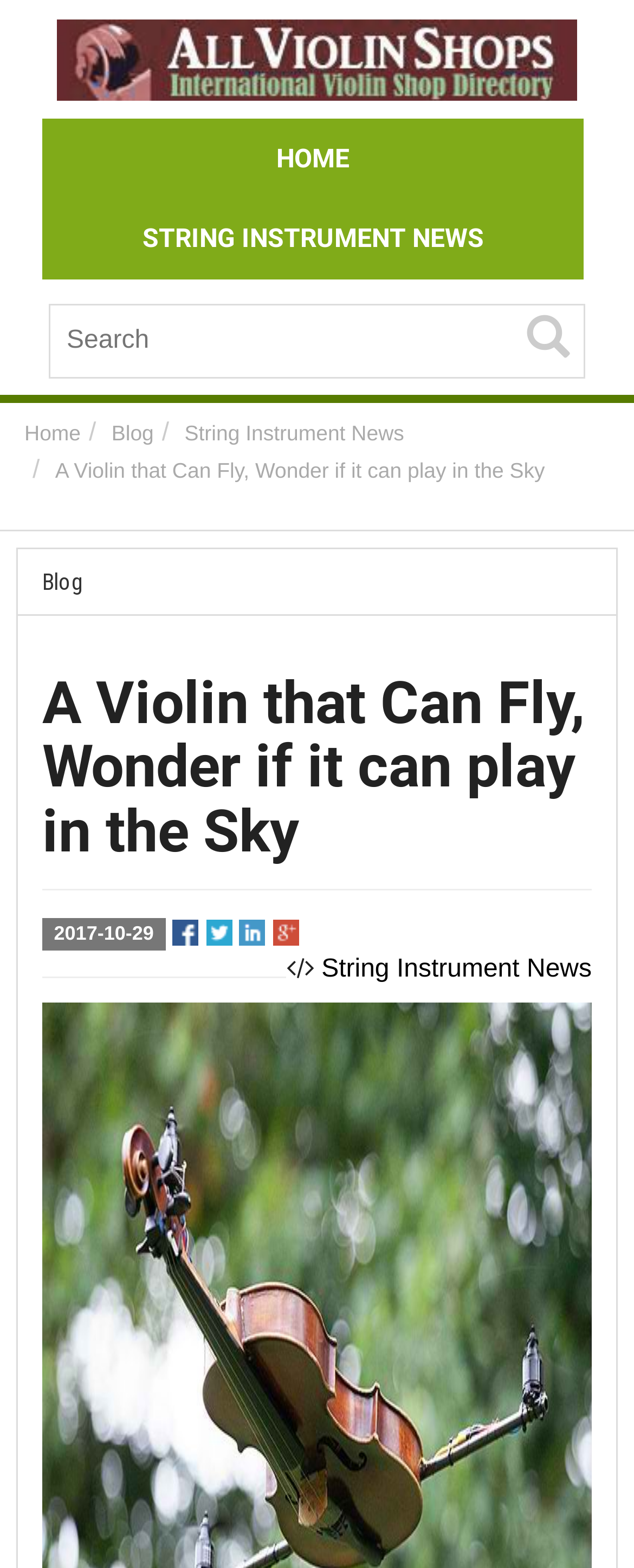Answer this question in one word or a short phrase: What is the logo of the website?

logo